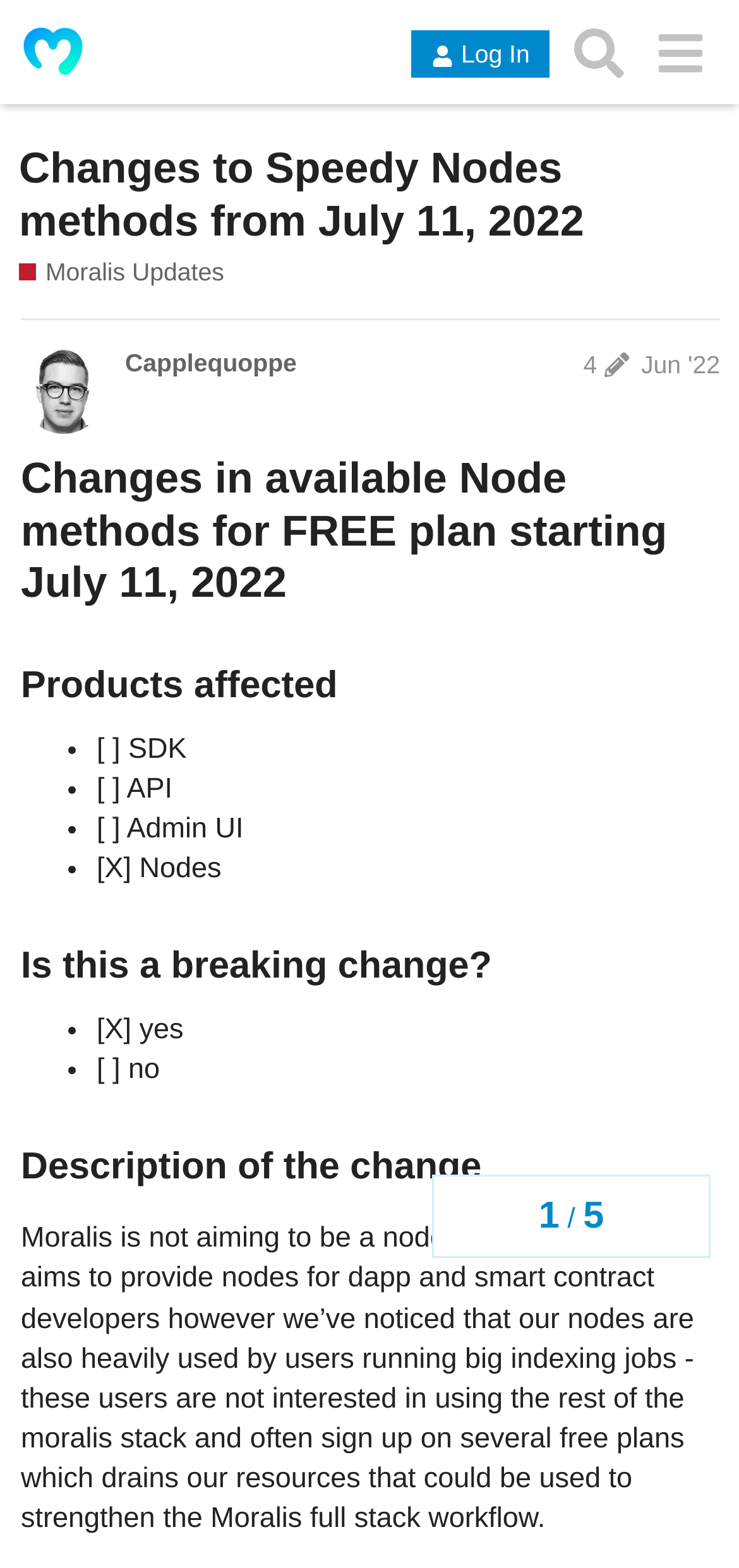Is the change breaking?
Based on the image, give a concise answer in the form of a single word or short phrase.

Yes